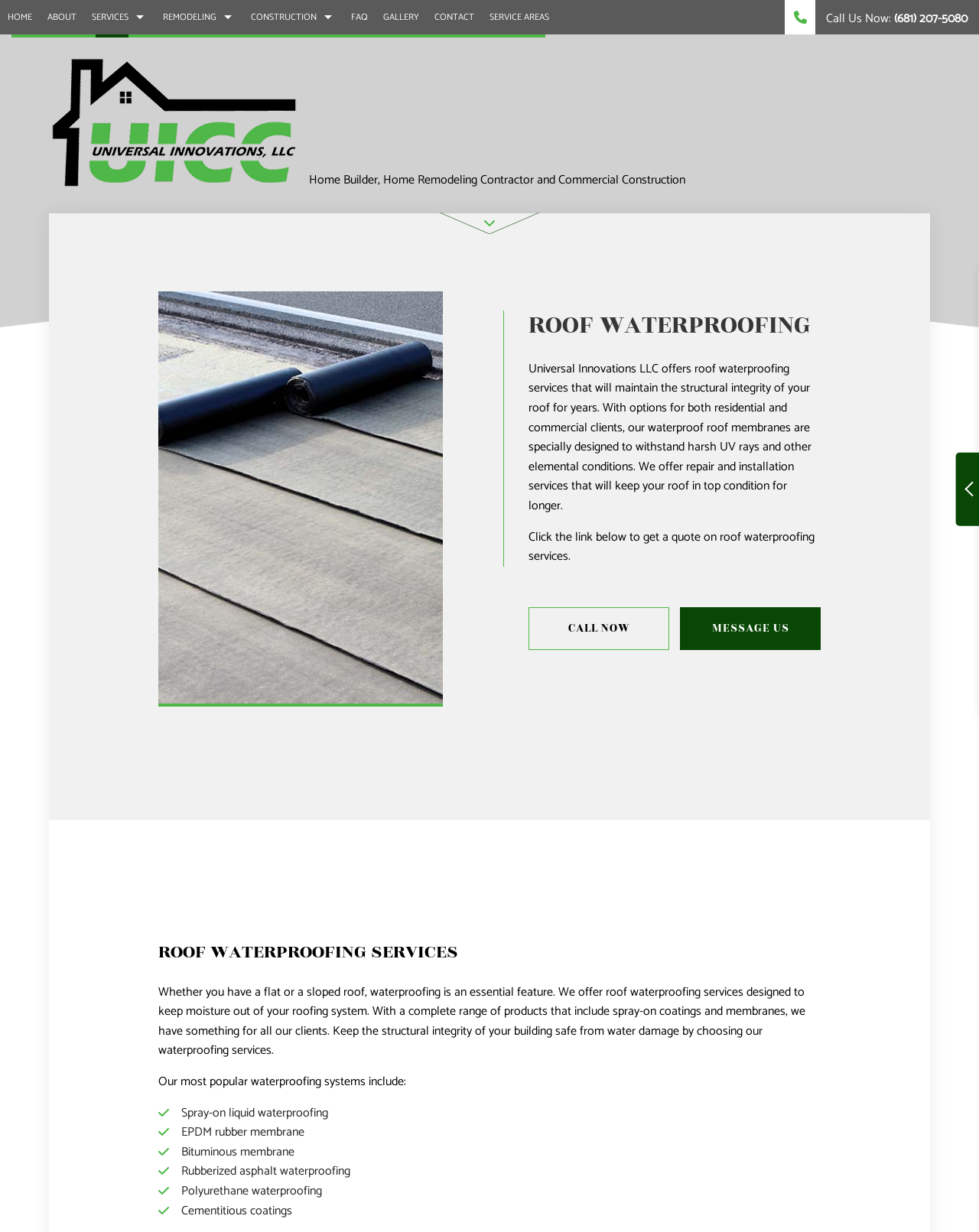Predict the bounding box coordinates of the area that should be clicked to accomplish the following instruction: "Click on the 'Uncategorized' link". The bounding box coordinates should consist of four float numbers between 0 and 1, i.e., [left, top, right, bottom].

None